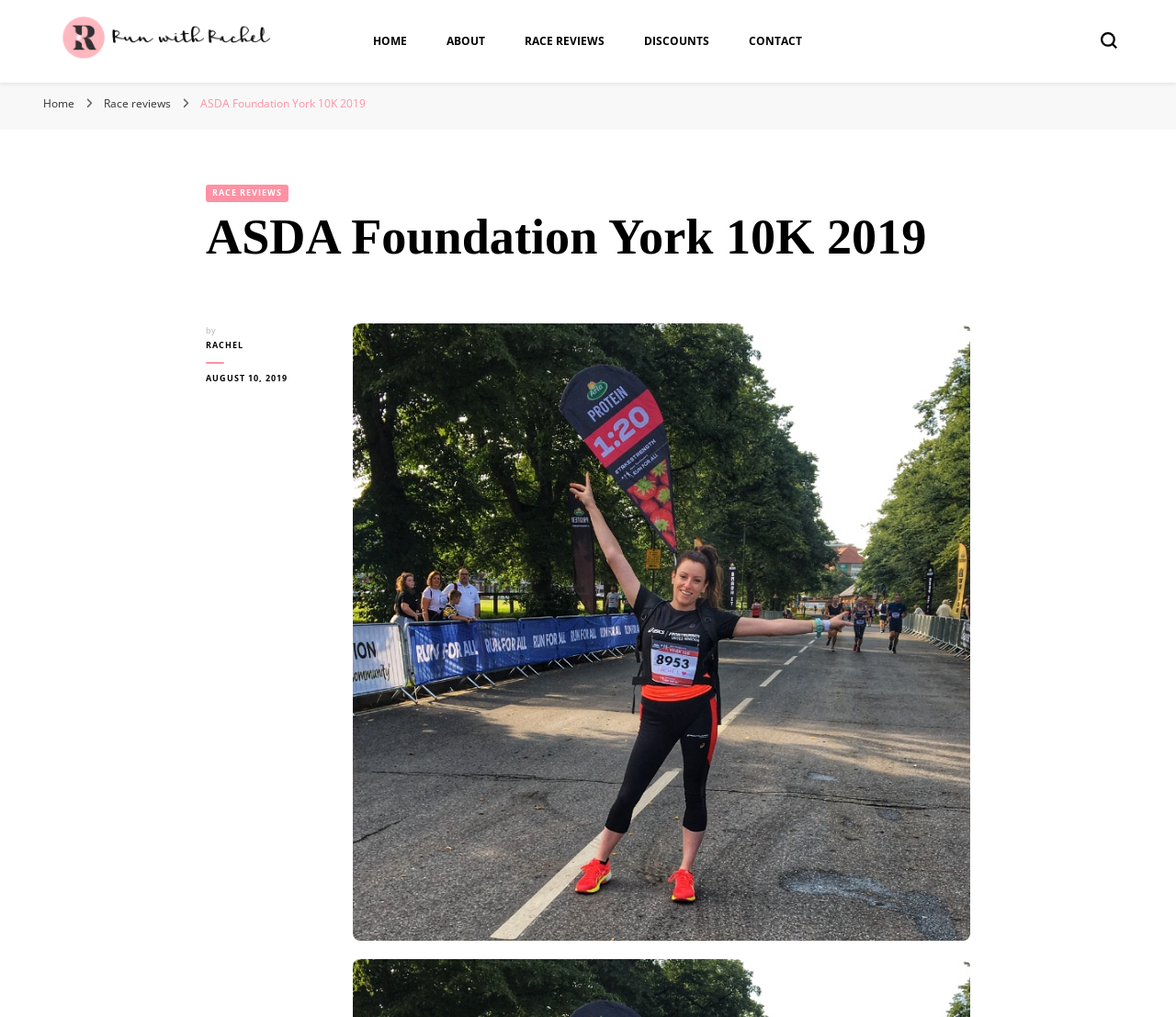Using the description: "Run with Rachel", determine the UI element's bounding box coordinates. Ensure the coordinates are in the format of four float numbers between 0 and 1, i.e., [left, top, right, bottom].

[0.05, 0.068, 0.232, 0.1]